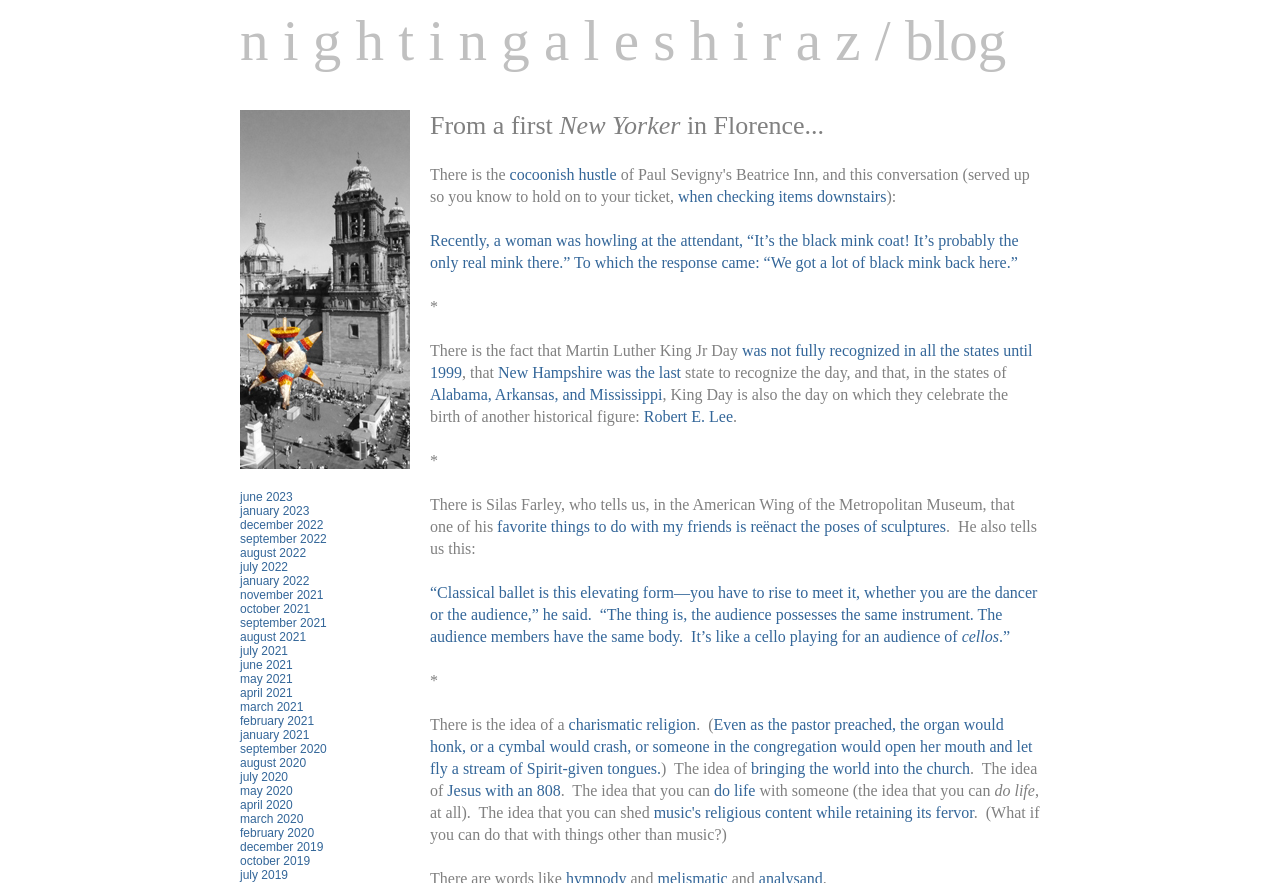Please determine the bounding box coordinates of the element's region to click for the following instruction: "click the link 'january 2023'".

[0.188, 0.571, 0.242, 0.587]